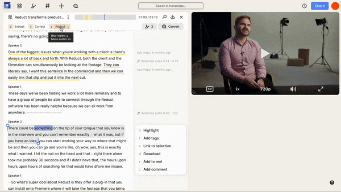Please analyze the image and provide a thorough answer to the question:
What is the purpose of the script on the left side?

The script or transcription on the left side is displayed to help the user identify and select specific areas of the text that they wish to conceal or redact from the video, as indicated by the ability to click on specific areas of the text.